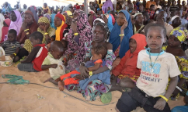Please provide a comprehensive response to the question below by analyzing the image: 
What is the mood of the expressions on their faces?

The expressions on their faces range from hopeful to solemn, reflecting the mixed emotions often experienced in such settings. This indicates that the mood of the expressions on their faces is a mix of emotions.